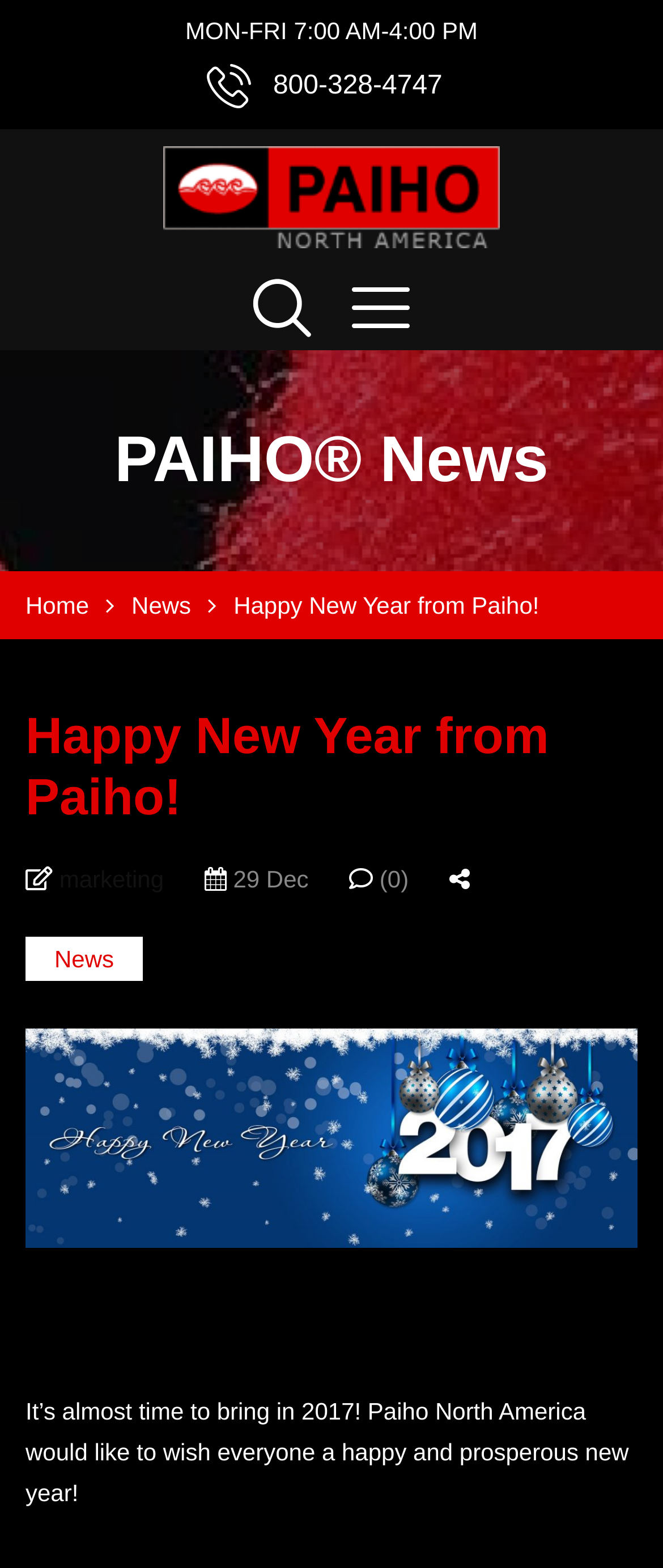Identify the bounding box coordinates of the clickable region to carry out the given instruction: "View the Happy New Year 2017 image".

[0.038, 0.656, 0.962, 0.796]